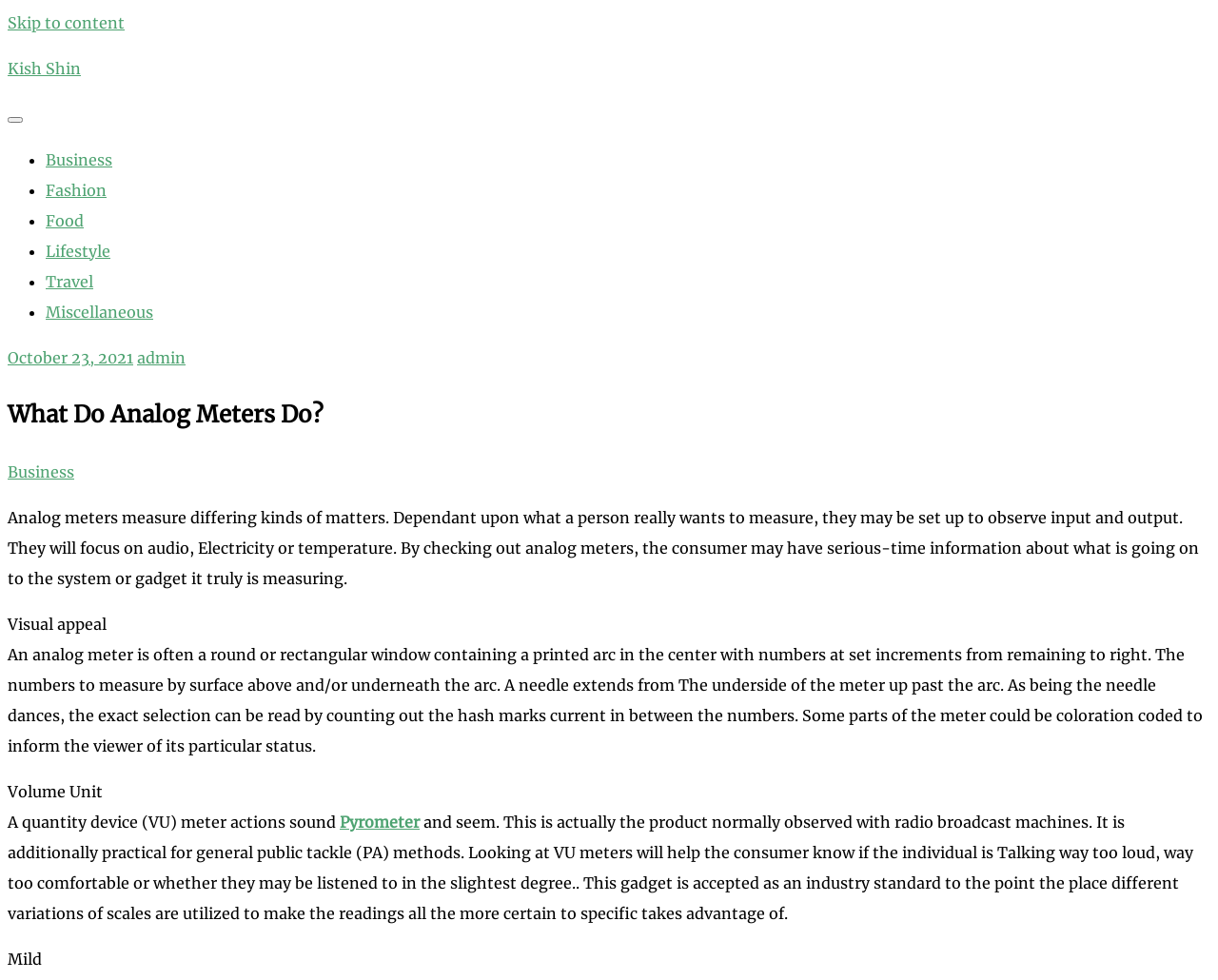Please determine the bounding box coordinates of the clickable area required to carry out the following instruction: "Check the 'Volume Unit' meter description". The coordinates must be four float numbers between 0 and 1, represented as [left, top, right, bottom].

[0.055, 0.747, 0.133, 0.766]